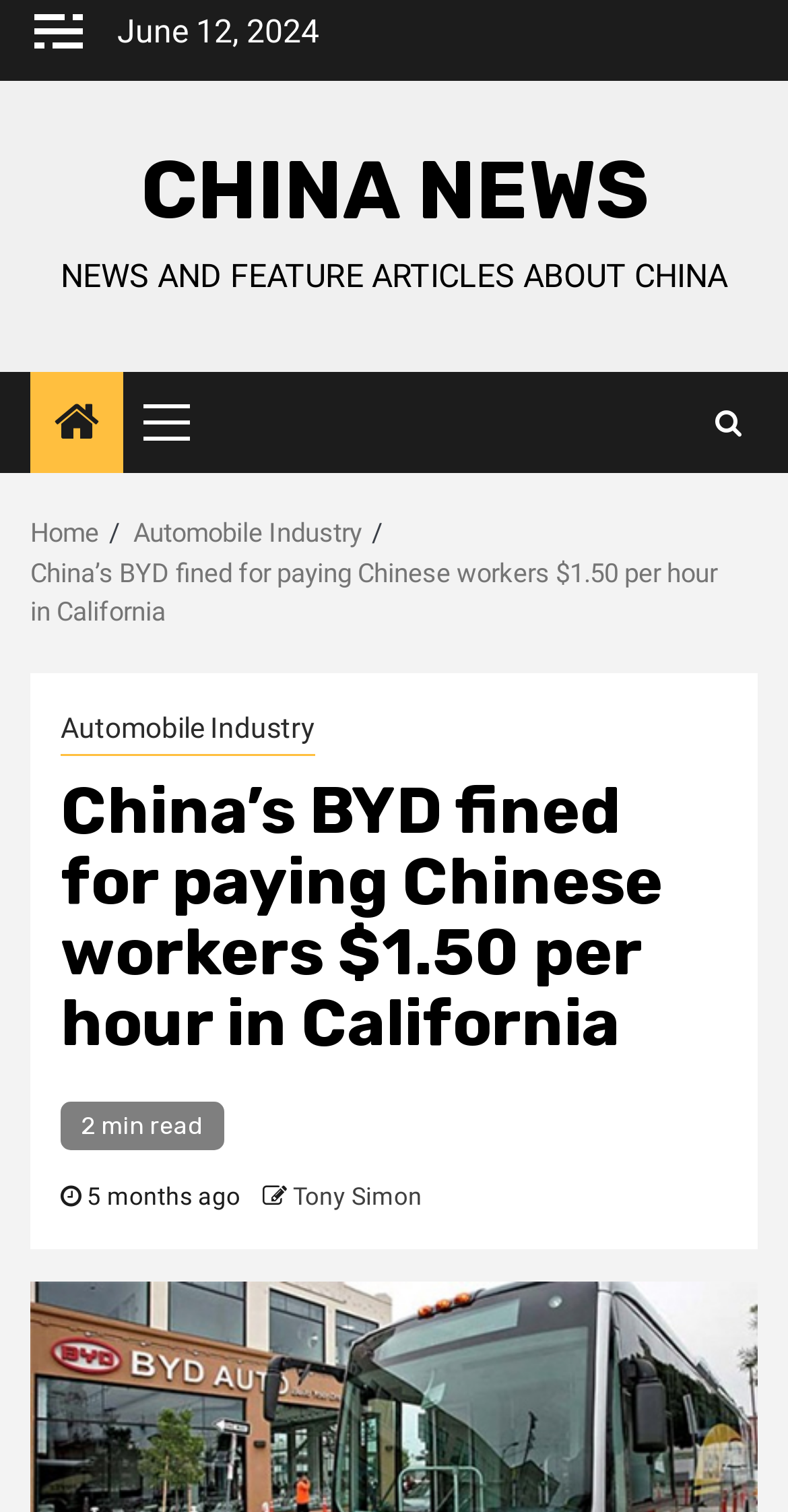Given the description "tiktok tools", provide the bounding box coordinates of the corresponding UI element.

None